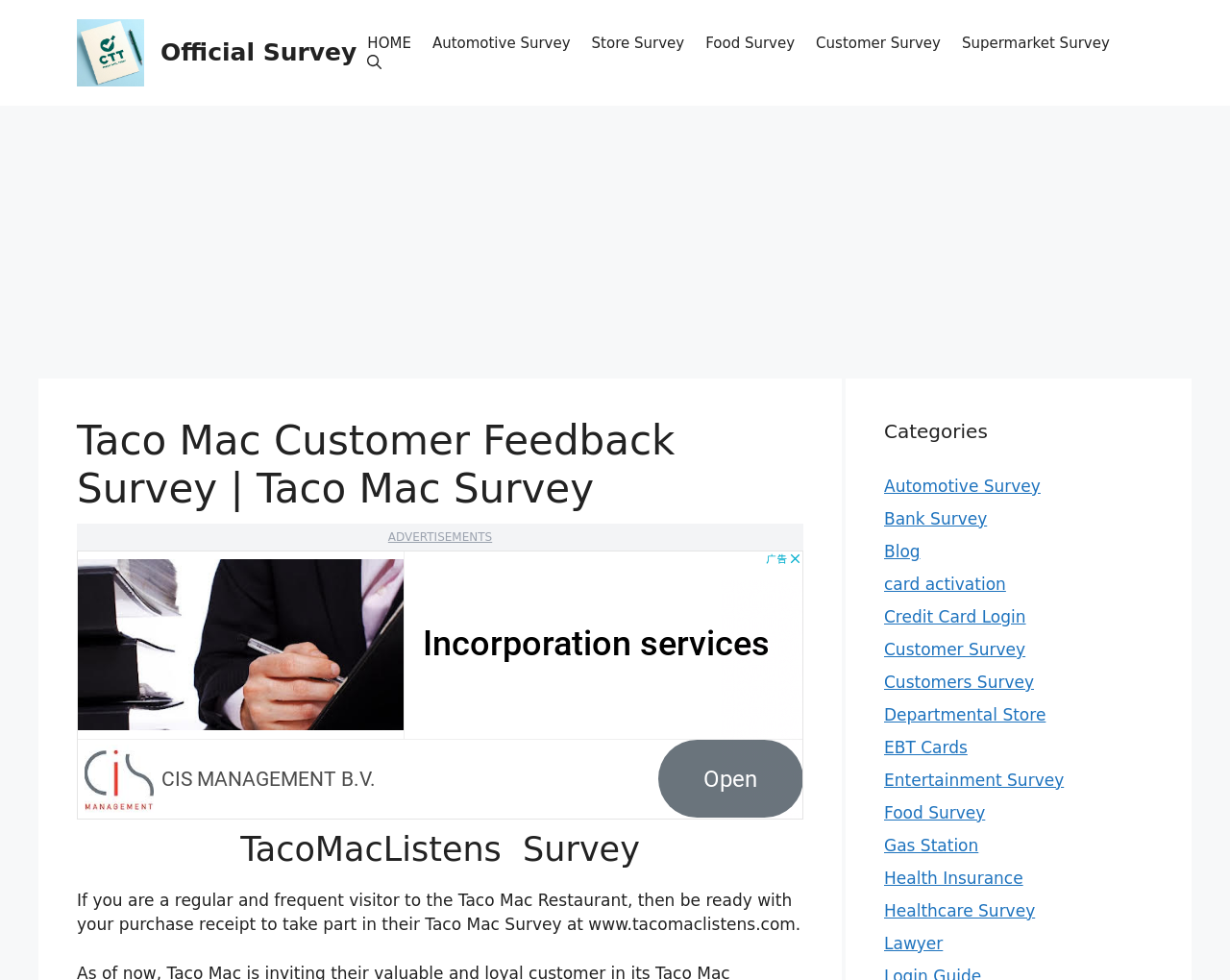Using the element description: "aria-label="Advertisement" name="aswift_1" title="Advertisement"", determine the bounding box coordinates for the specified UI element. The coordinates should be four float numbers between 0 and 1, [left, top, right, bottom].

[0.031, 0.108, 0.969, 0.382]